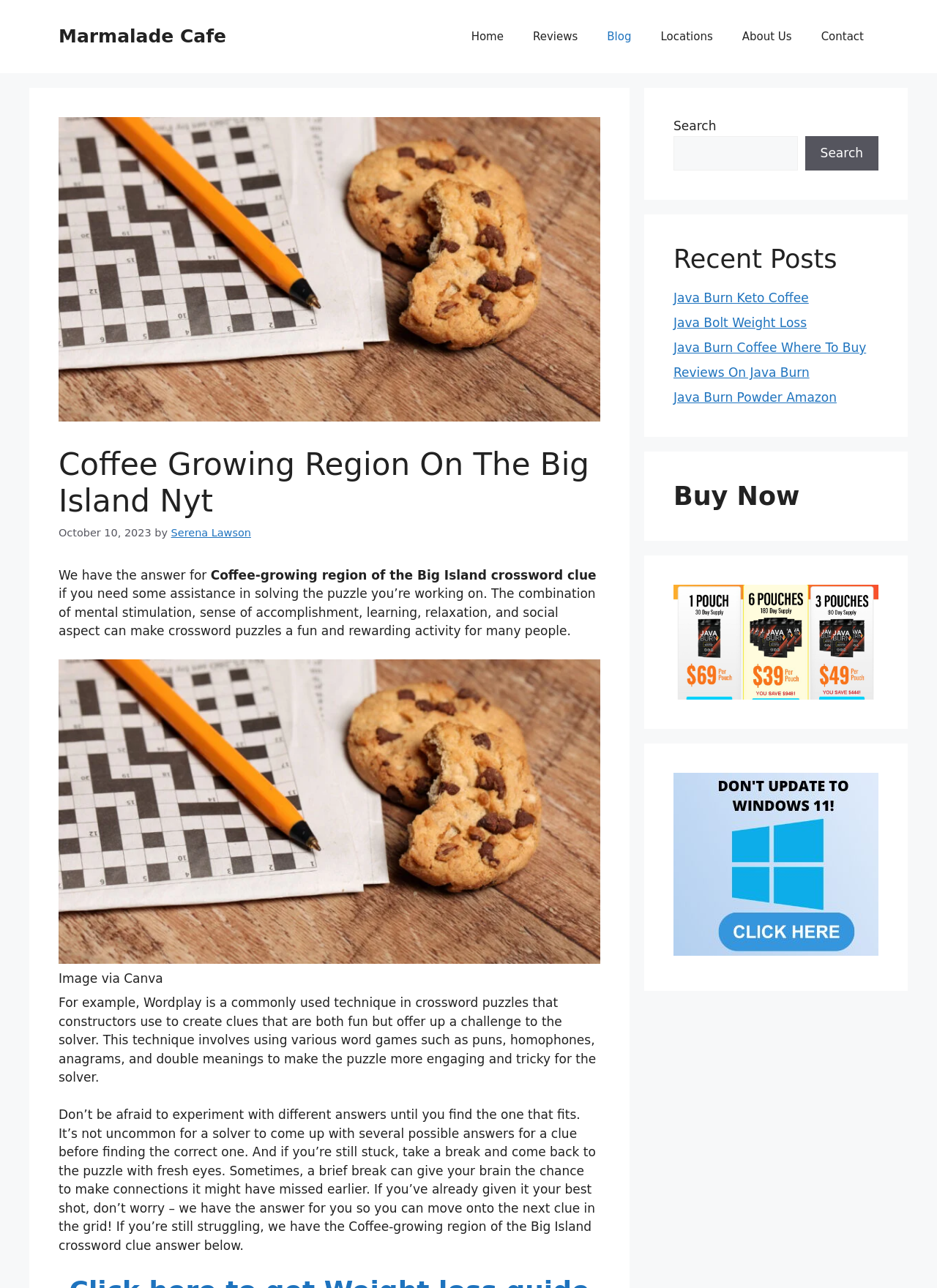What is the name of the author of the current article?
Please provide a comprehensive answer based on the visual information in the image.

I found the author's name by looking at the header section of the webpage, where it says 'by Serena Lawson' next to the date 'October 10, 2023'.